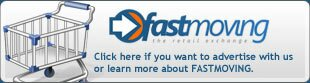Explain the details of the image you are viewing.

This image features a promotional banner for "fastmoving," a platform designed for the retail exchange. The design includes a shopping cart icon, symbolizing retail and commerce, alongside the name "fastmoving," which is prominently displayed in a bold font. The banner invites users to click for more information about advertising opportunities with fastmoving or to learn more about the platform itself. The overall color scheme is sleek and modern, suggesting a focus on convenience and efficiency in the retail sector.